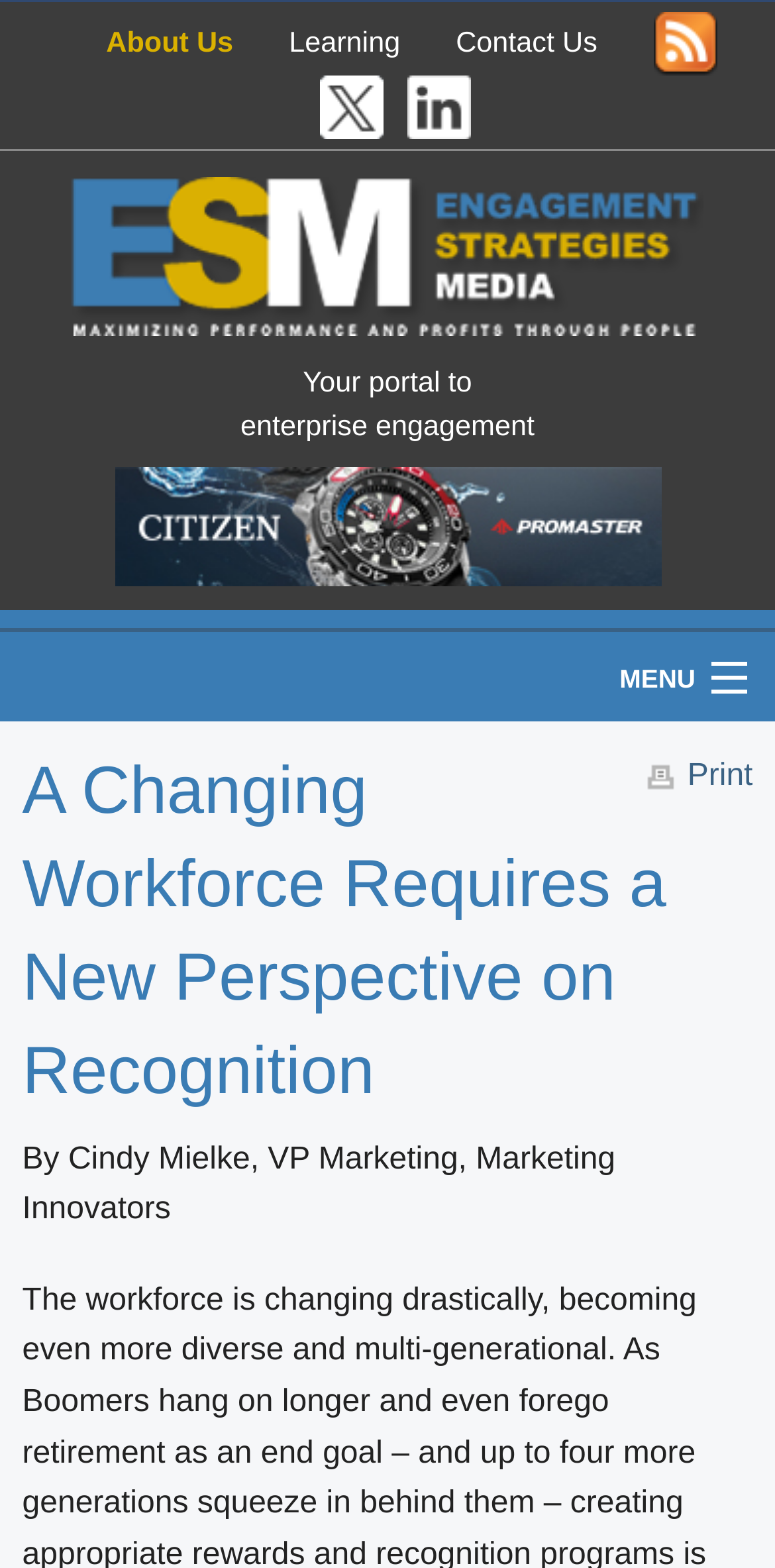Please indicate the bounding box coordinates of the element's region to be clicked to achieve the instruction: "Go to Home". Provide the coordinates as four float numbers between 0 and 1, i.e., [left, top, right, bottom].

[0.0, 0.521, 1.0, 0.578]